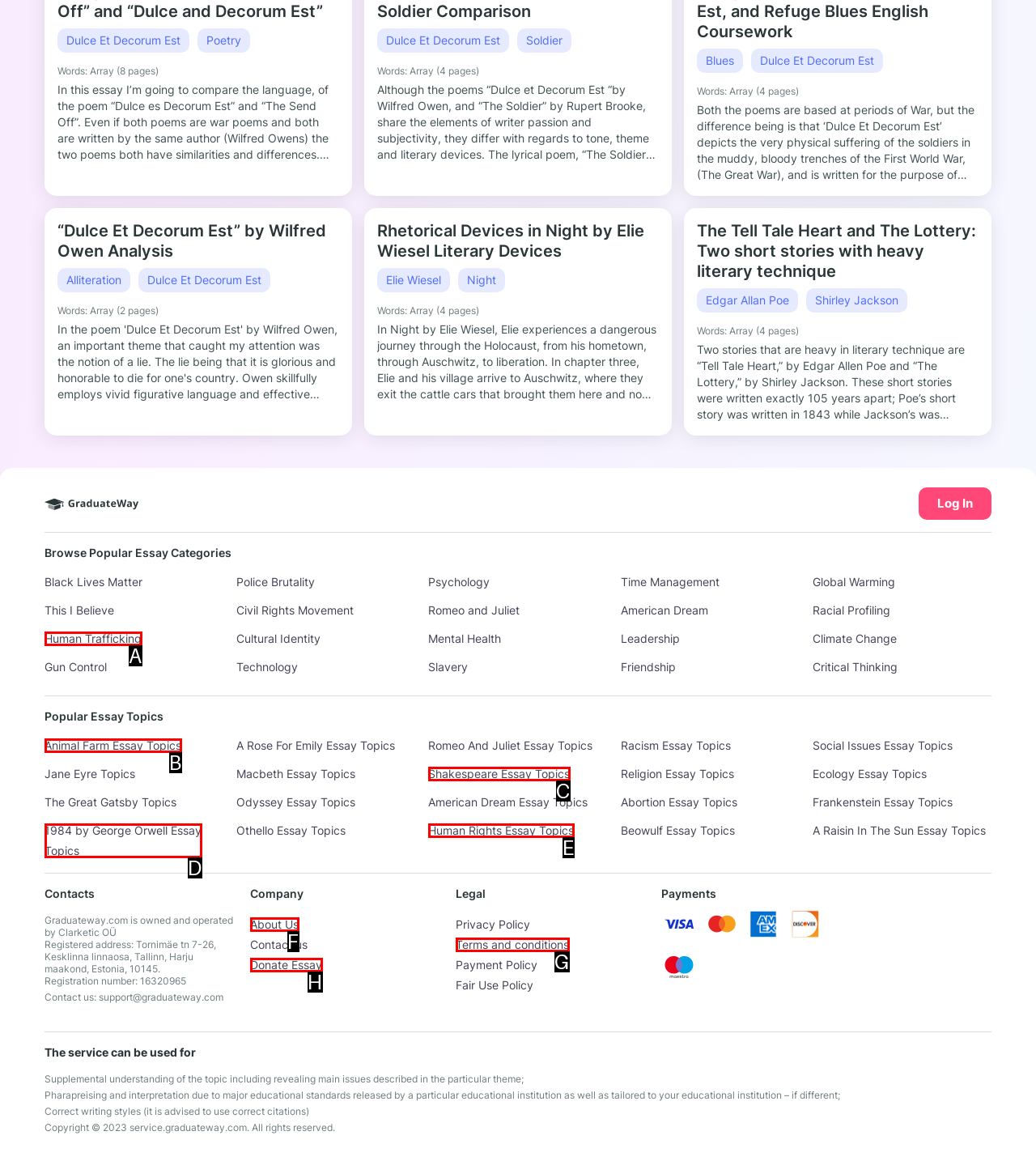Determine the option that best fits the description: Terms and conditions
Reply with the letter of the correct option directly.

G